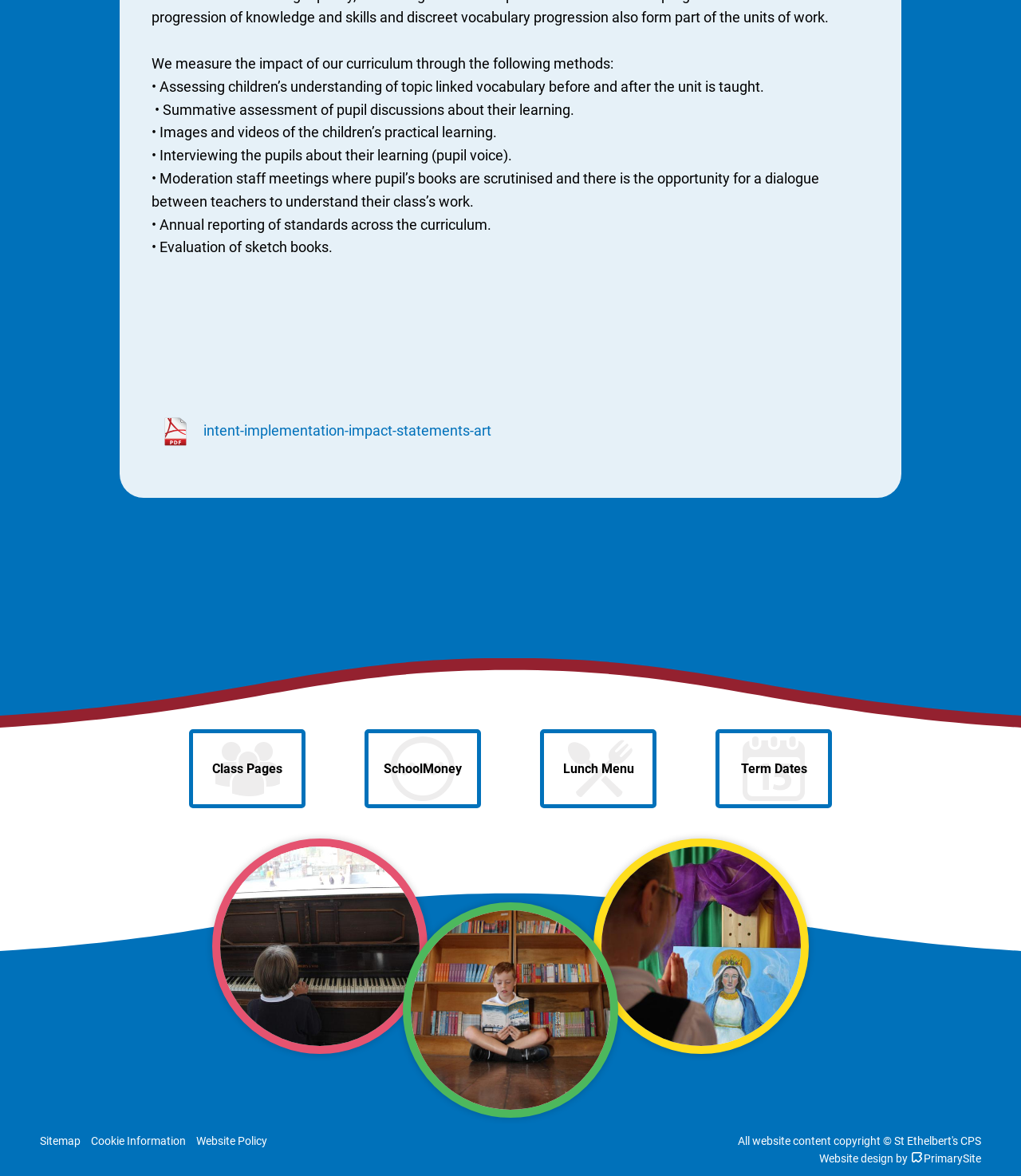What is the purpose of assessing children's understanding of topic linked vocabulary?
Please utilize the information in the image to give a detailed response to the question.

The webpage mentions assessing children's understanding of topic linked vocabulary as one of the methods to measure the impact of their curriculum, implying that it is used to evaluate the effectiveness of their teaching methods.